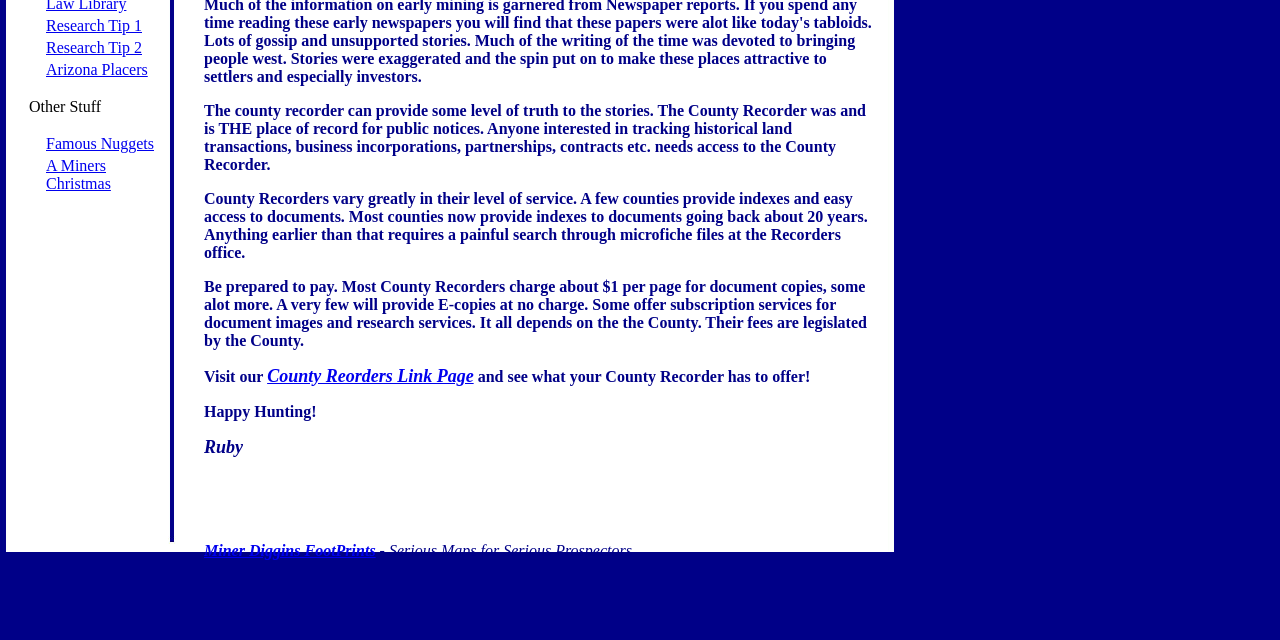Determine the bounding box of the UI component based on this description: "County Reorders Link Page". The bounding box coordinates should be four float values between 0 and 1, i.e., [left, top, right, bottom].

[0.209, 0.572, 0.37, 0.603]